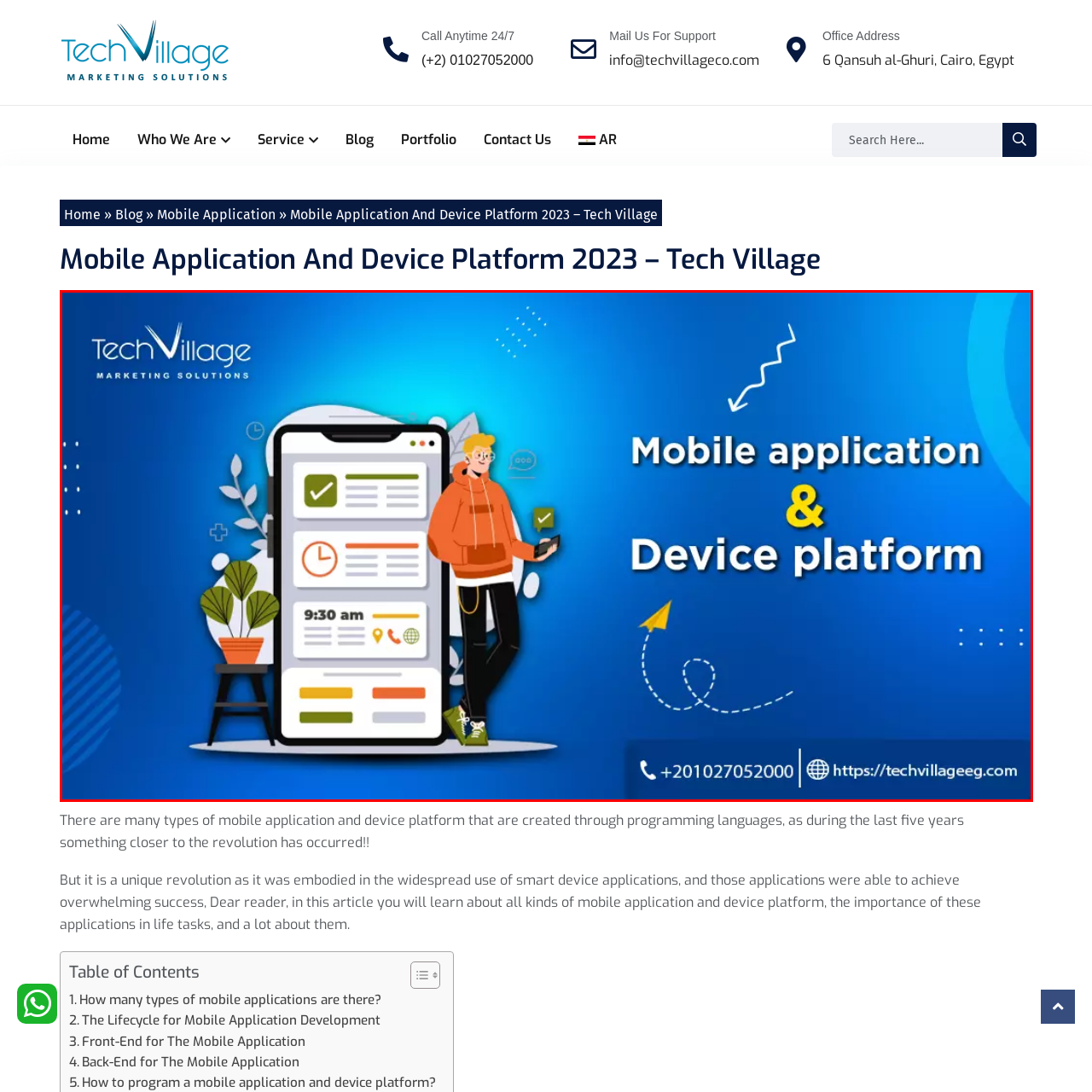What is the theme of the image?
Focus on the red-bounded area of the image and reply with one word or a short phrase.

Modern mobile applications and device platforms